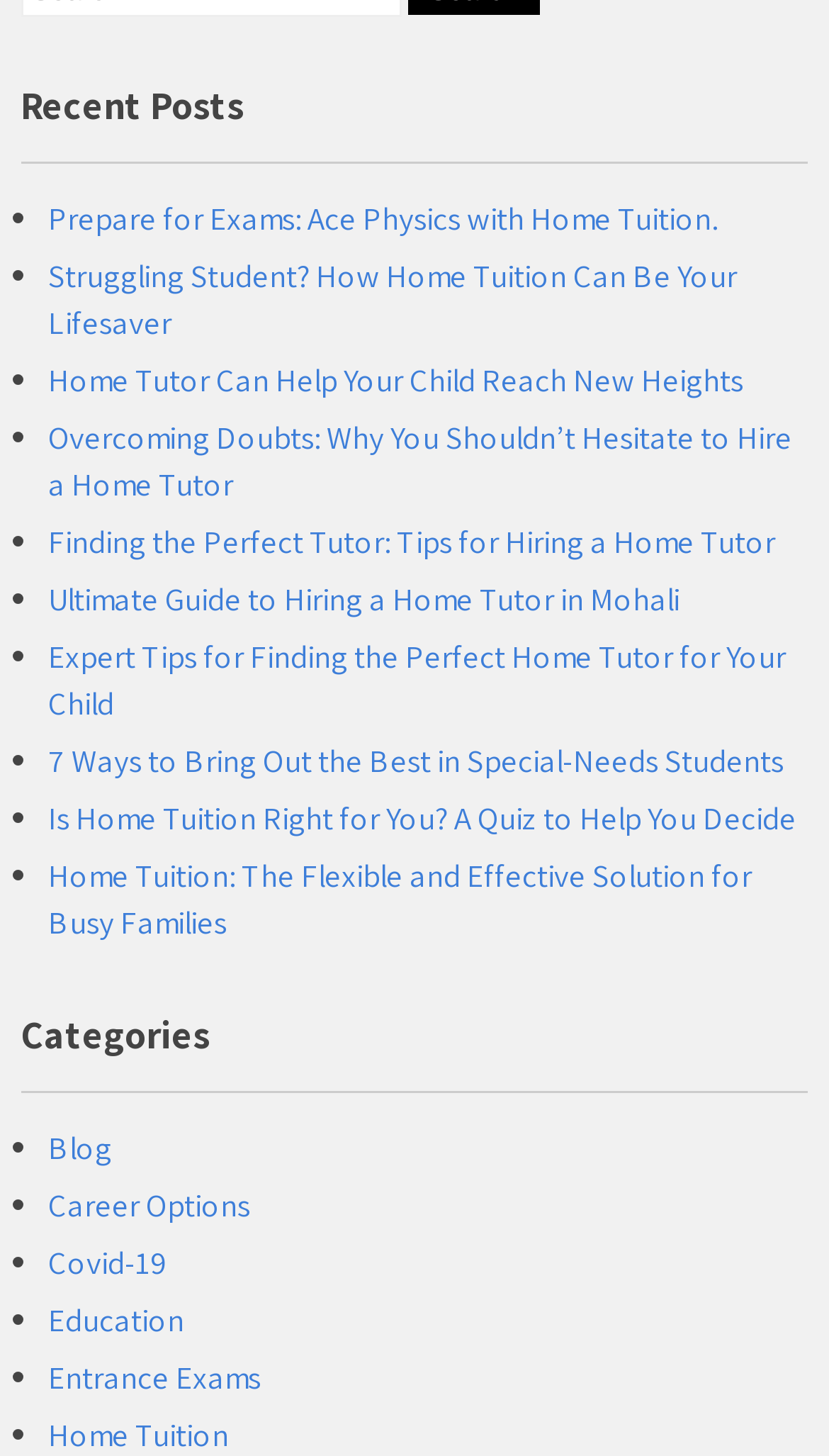Using the webpage screenshot, locate the HTML element that fits the following description and provide its bounding box: "Education".

[0.058, 0.892, 0.222, 0.919]